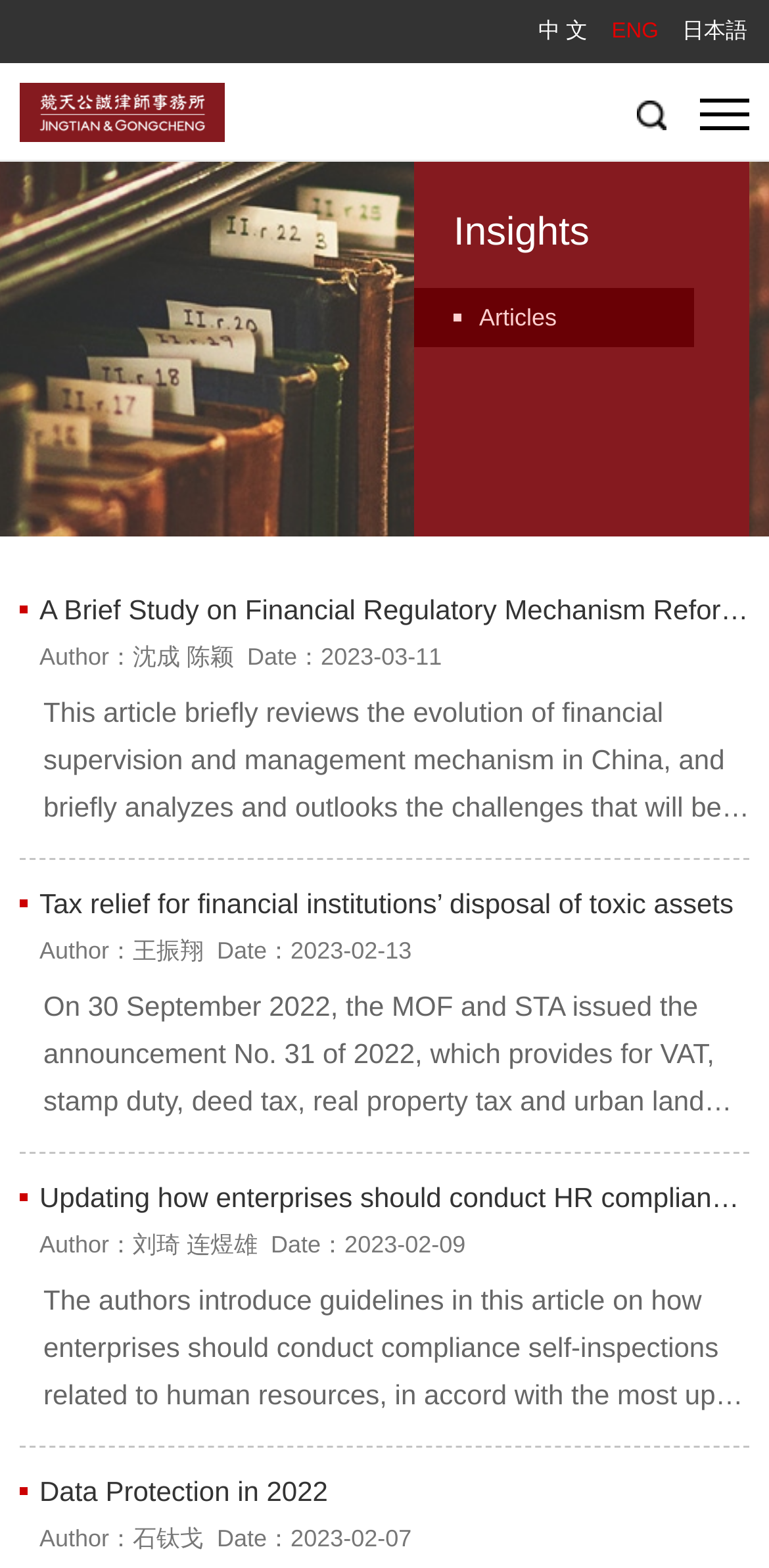Respond to the question below with a single word or phrase:
What type of content is available on this webpage?

Articles and insights